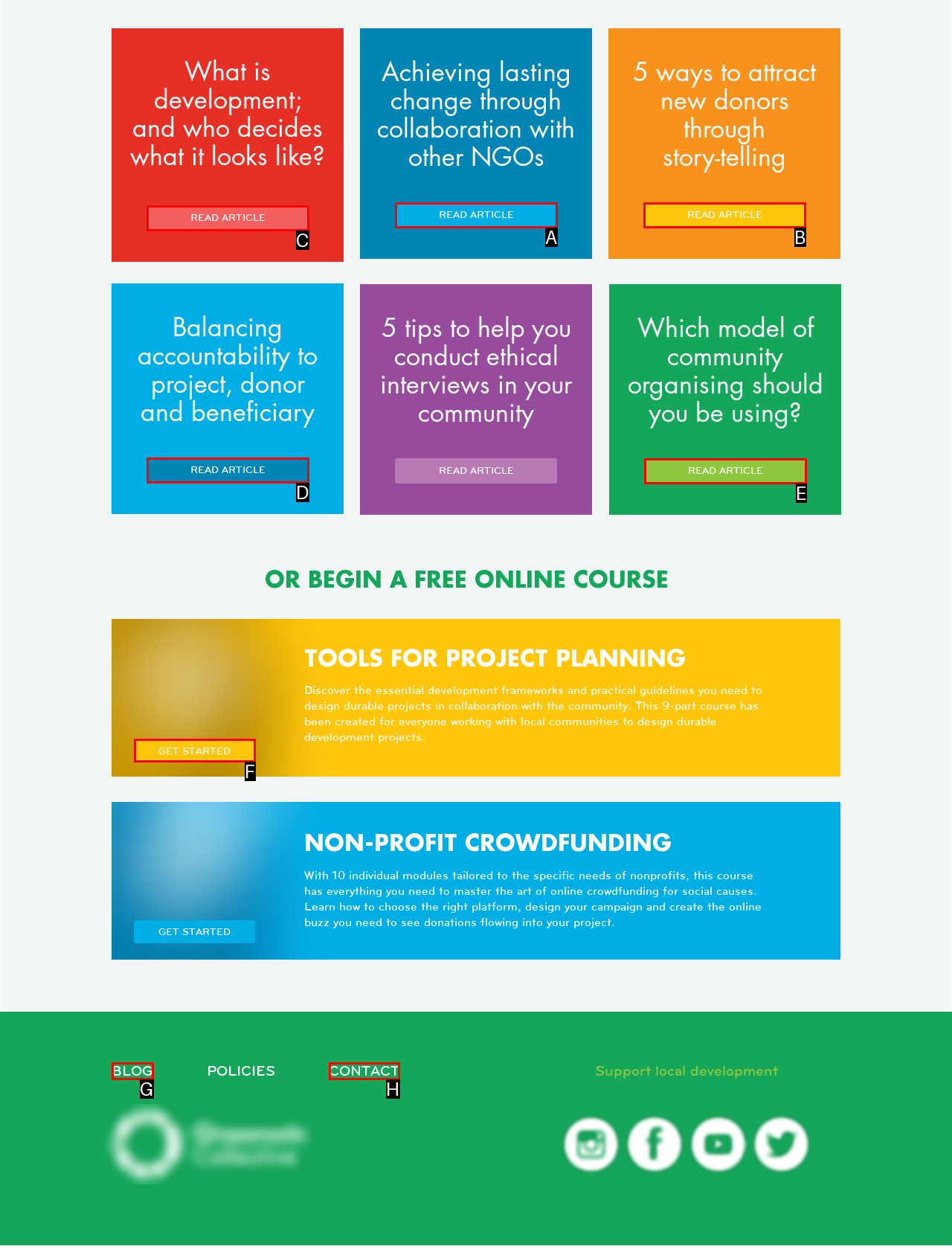Tell me which one HTML element I should click to complete the following task: Get started with project planning tools Answer with the option's letter from the given choices directly.

F